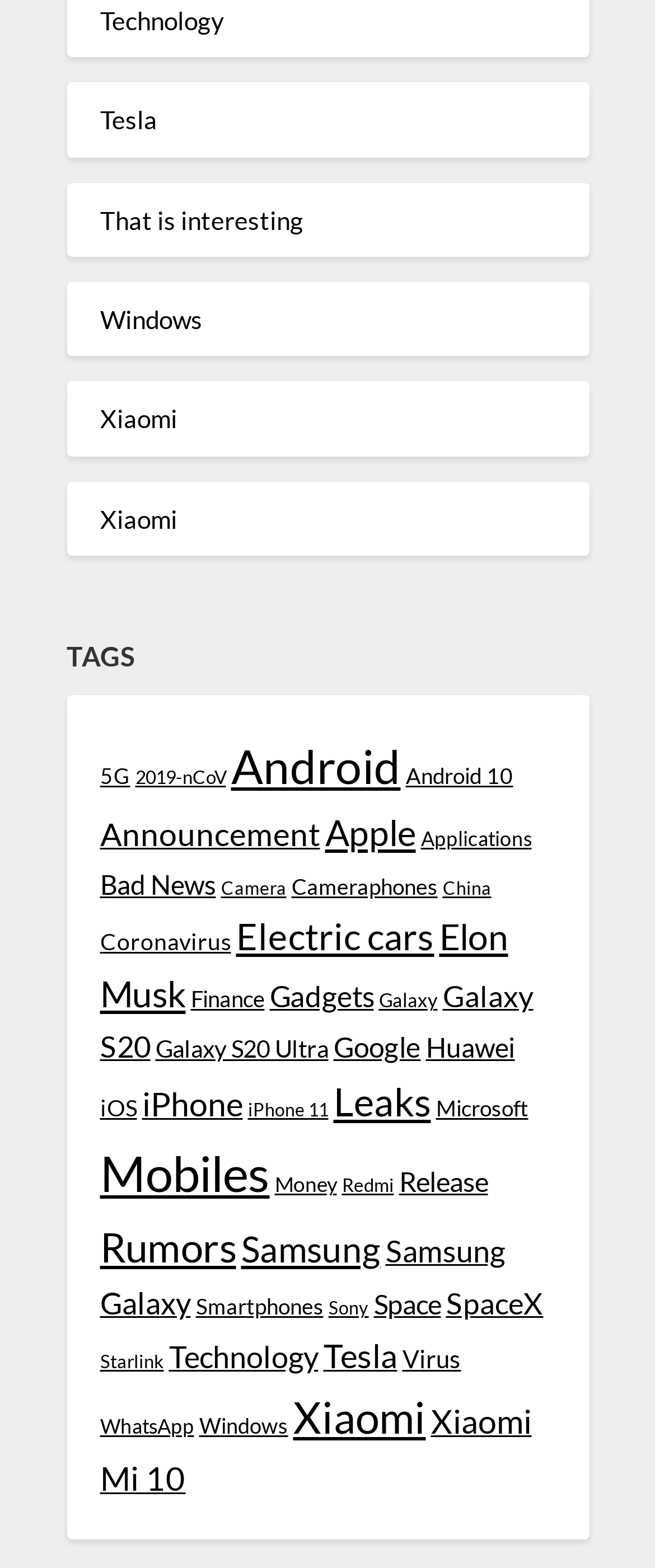Using the provided element description: "Read more", determine the bounding box coordinates of the corresponding UI element in the screenshot.

None